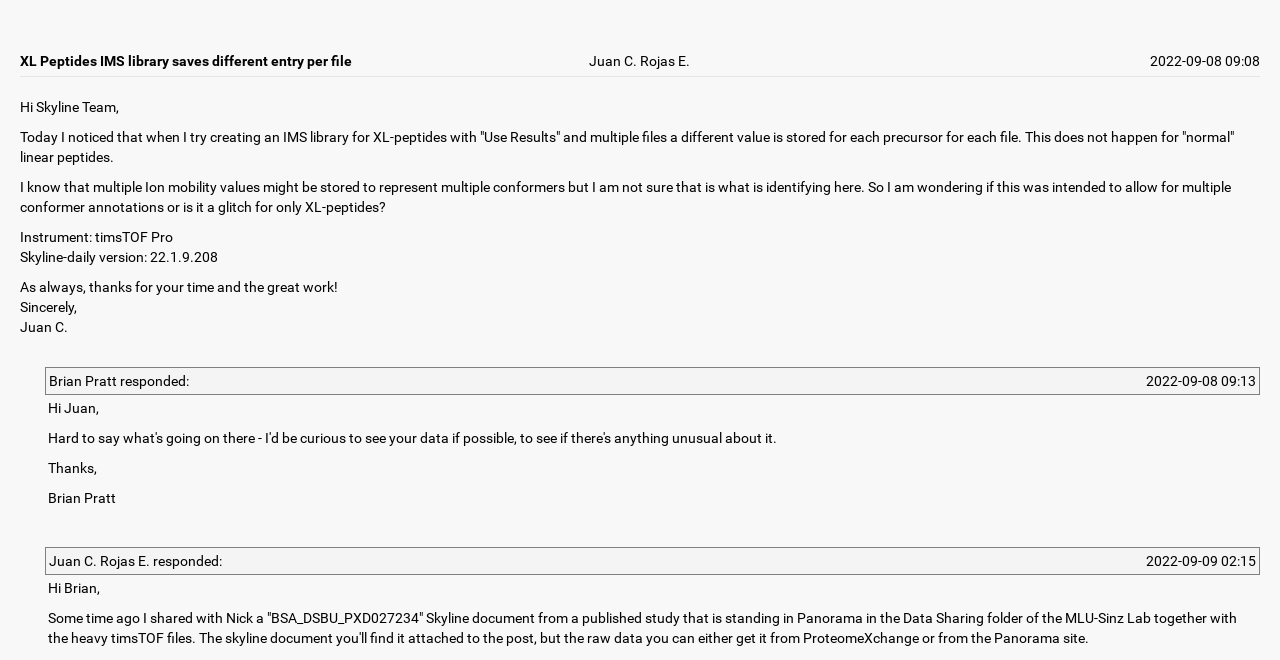Who is the author of the first message?
Refer to the image and provide a one-word or short phrase answer.

Juan C. Rojas E.